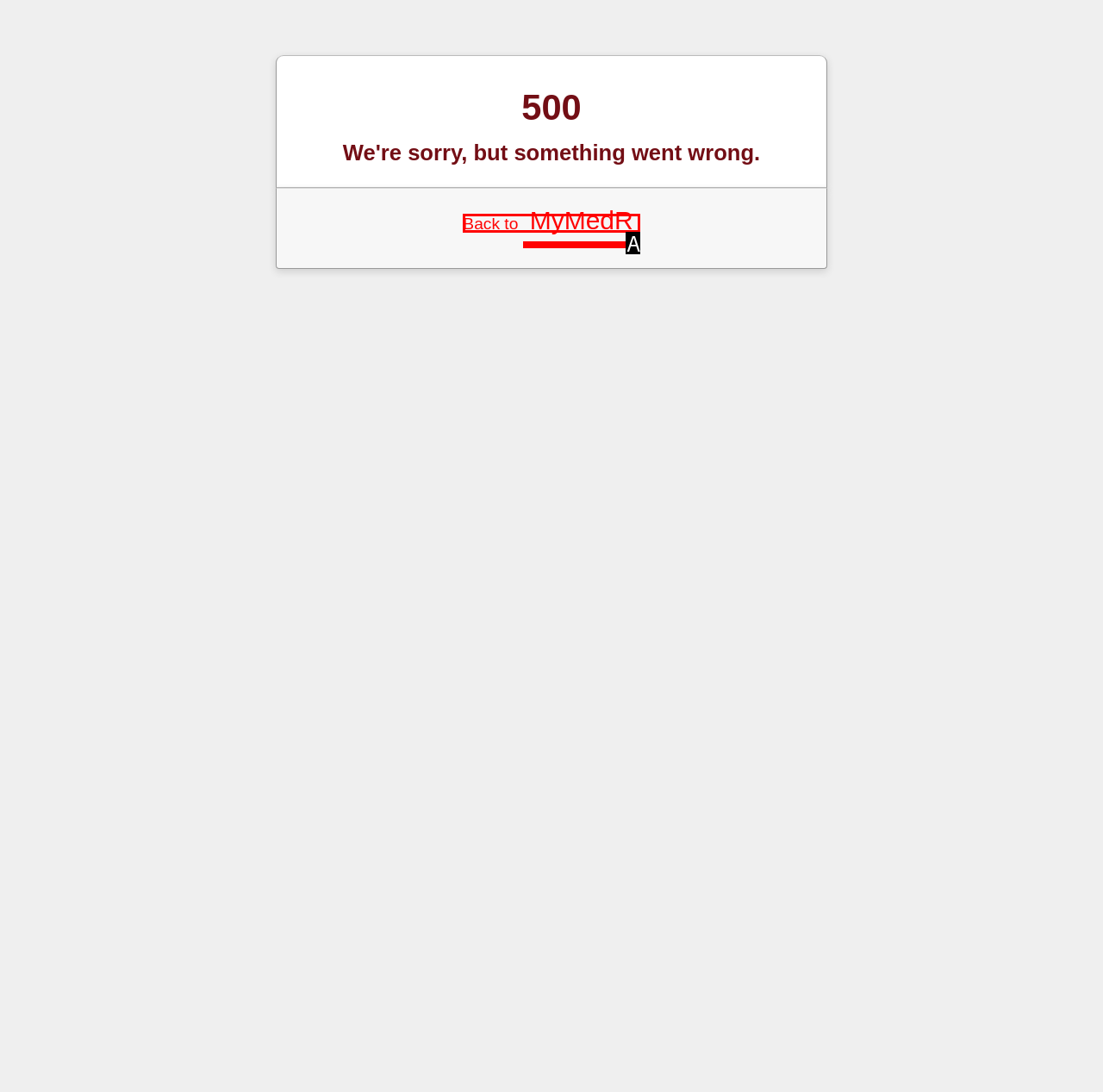Choose the letter of the UI element that aligns with the following description: Back to MyMedR
State your answer as the letter from the listed options.

A